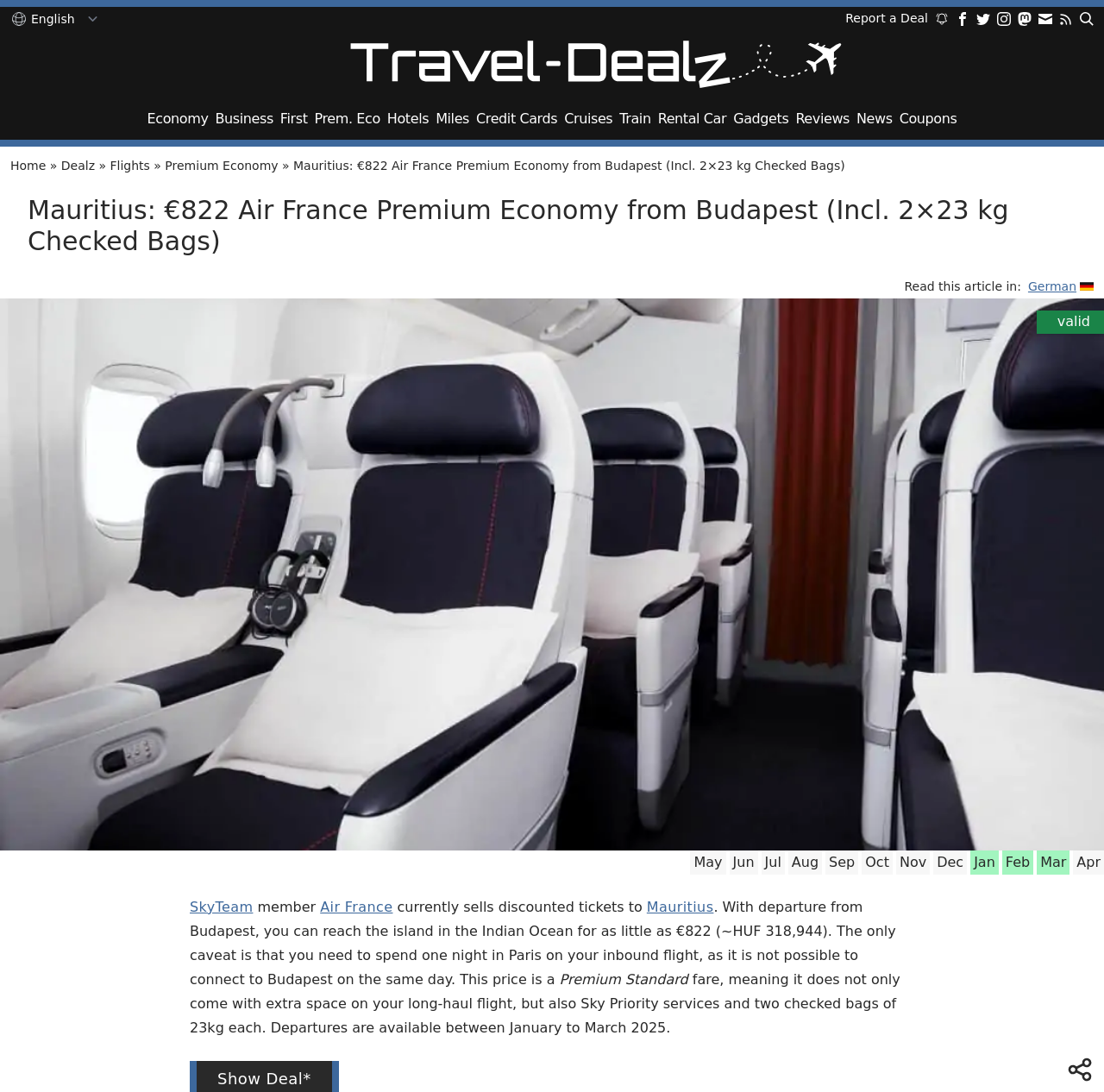What airline is offering discounted tickets?
Please respond to the question with a detailed and thorough explanation.

The webpage is about a travel deal, and the airline offering discounted tickets is mentioned as Air France in the title of the webpage.